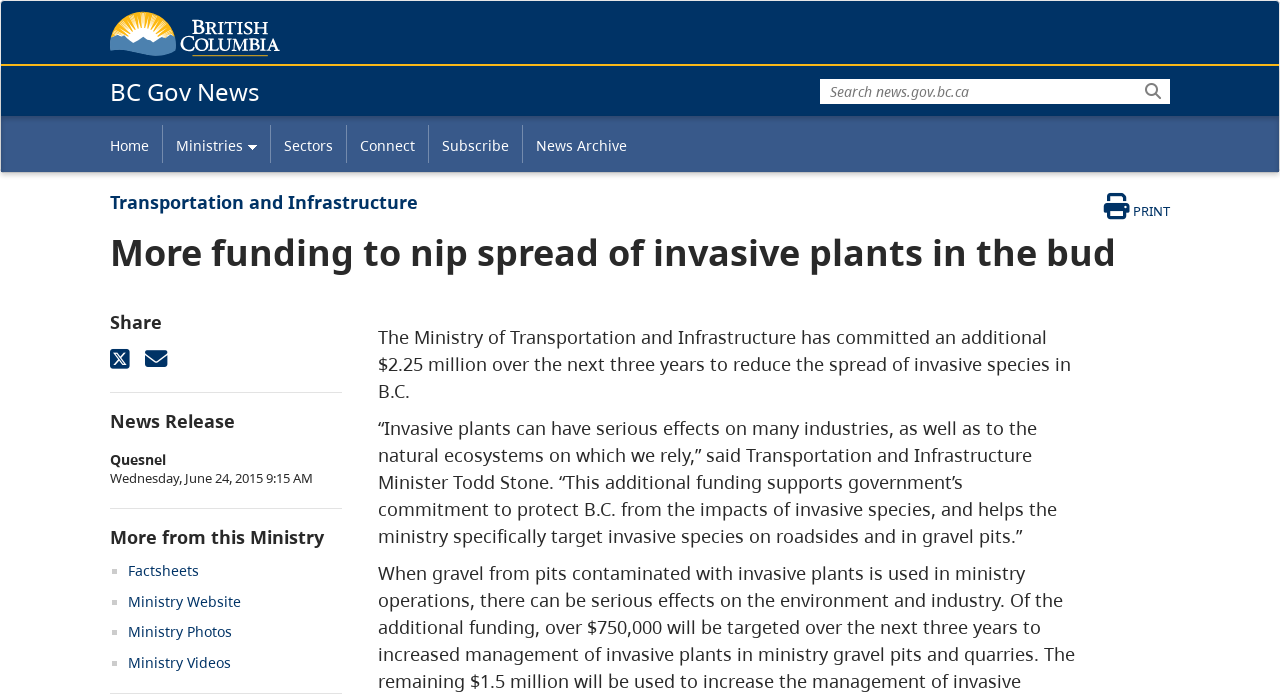Identify the bounding box coordinates of the specific part of the webpage to click to complete this instruction: "Search for something".

[0.641, 0.095, 0.914, 0.15]